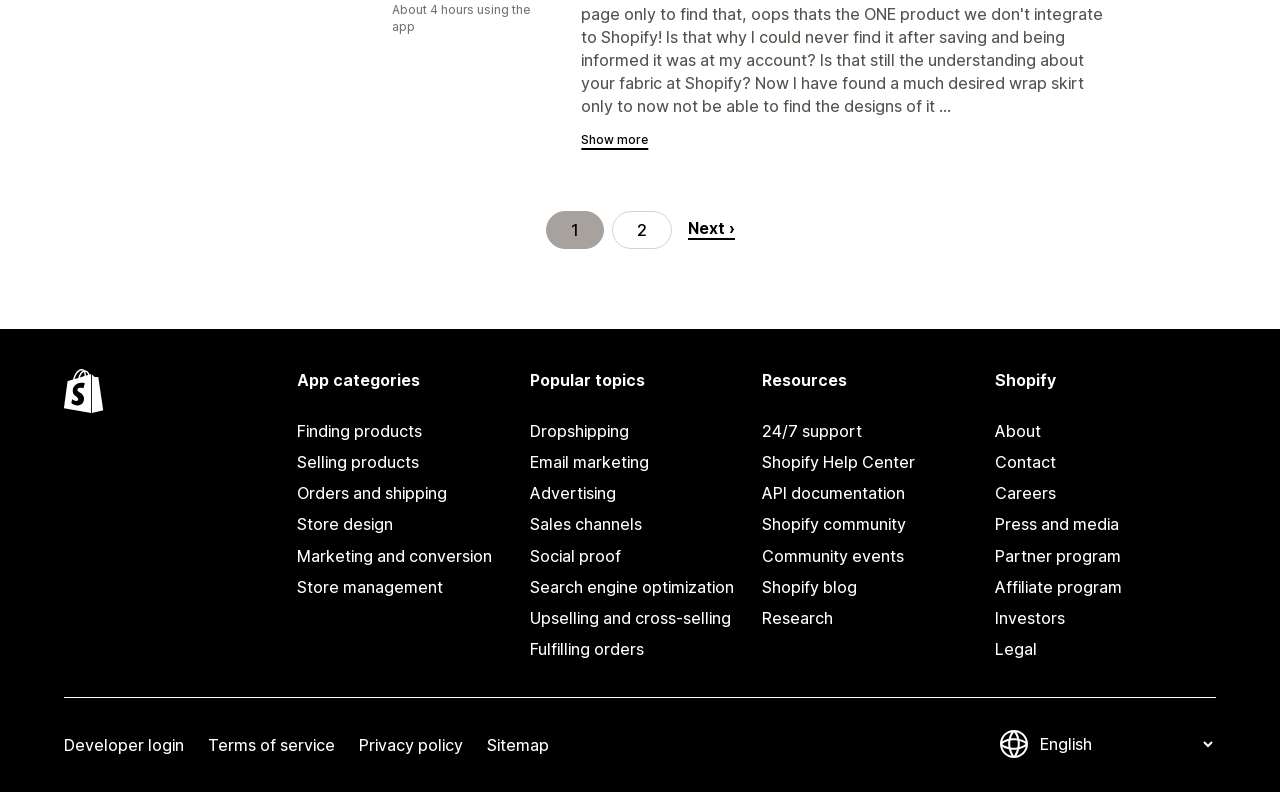Identify the bounding box coordinates of the element that should be clicked to fulfill this task: "Learn about 'Dropshipping'". The coordinates should be provided as four float numbers between 0 and 1, i.e., [left, top, right, bottom].

[0.414, 0.525, 0.586, 0.564]